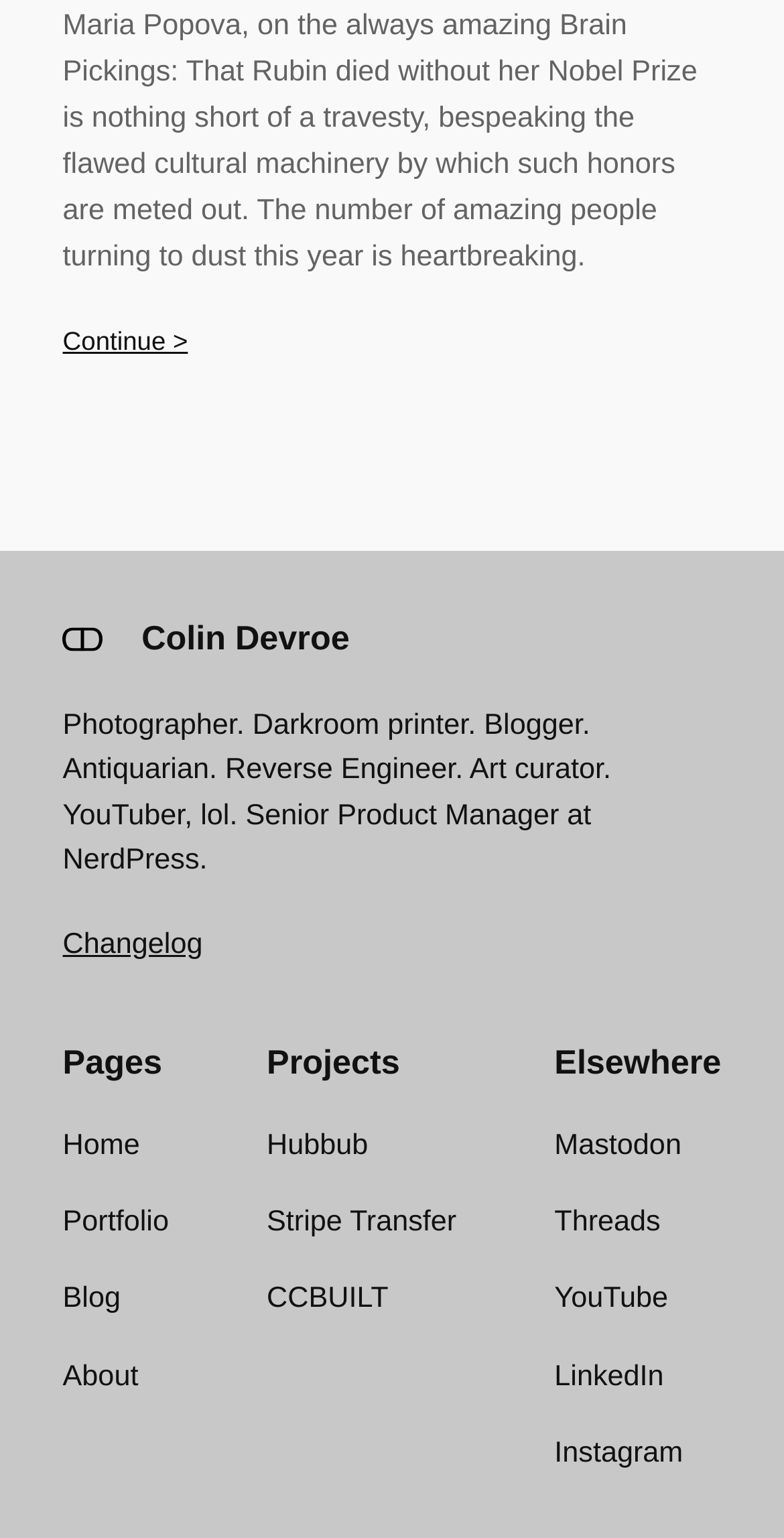Please locate the bounding box coordinates of the region I need to click to follow this instruction: "Visit the blog".

[0.08, 0.83, 0.154, 0.86]